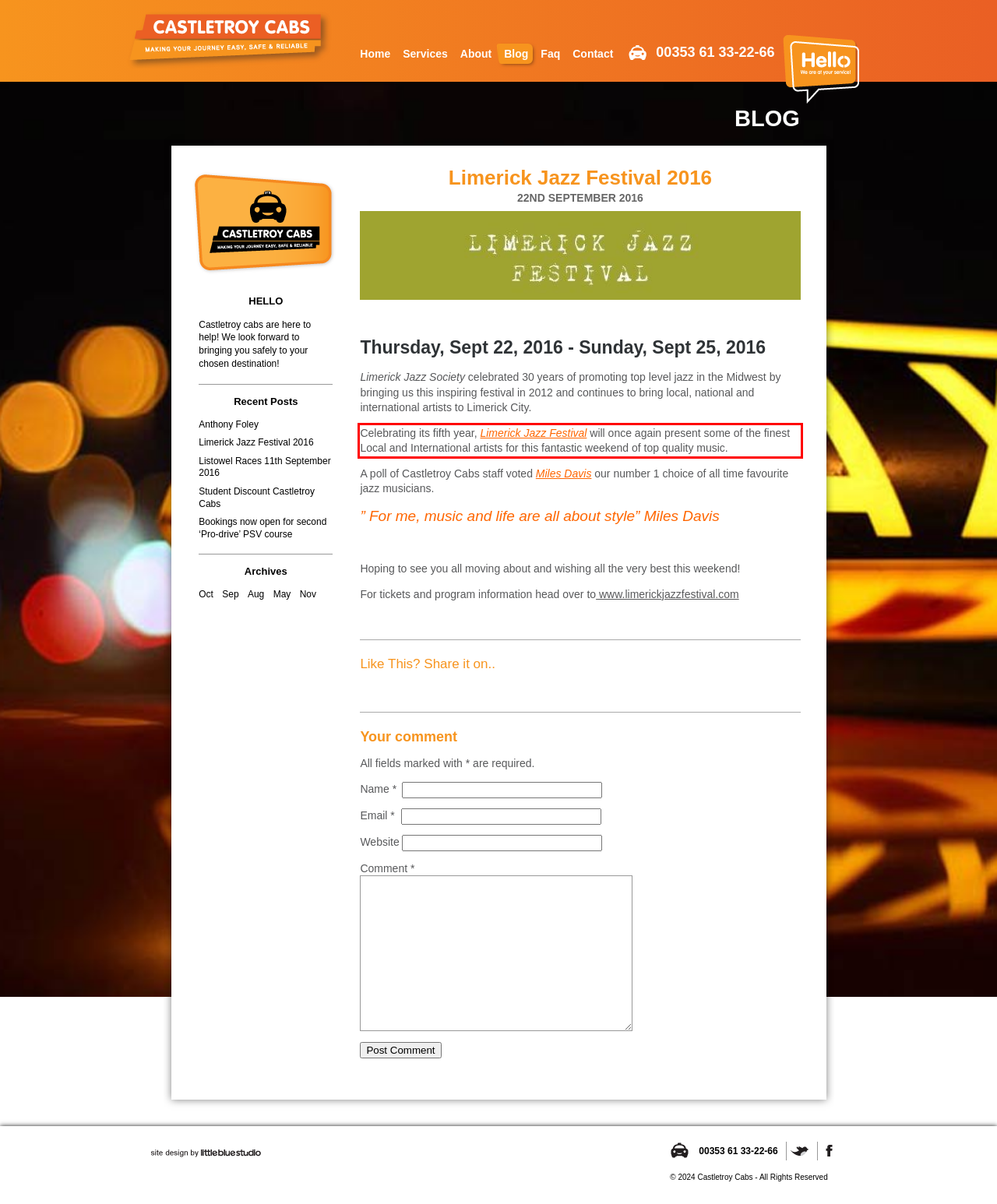You have a screenshot of a webpage with a UI element highlighted by a red bounding box. Use OCR to obtain the text within this highlighted area.

Celebrating its fifth year, Limerick Jazz Festival will once again present some of the finest Local and International artists for this fantastic weekend of top quality music.